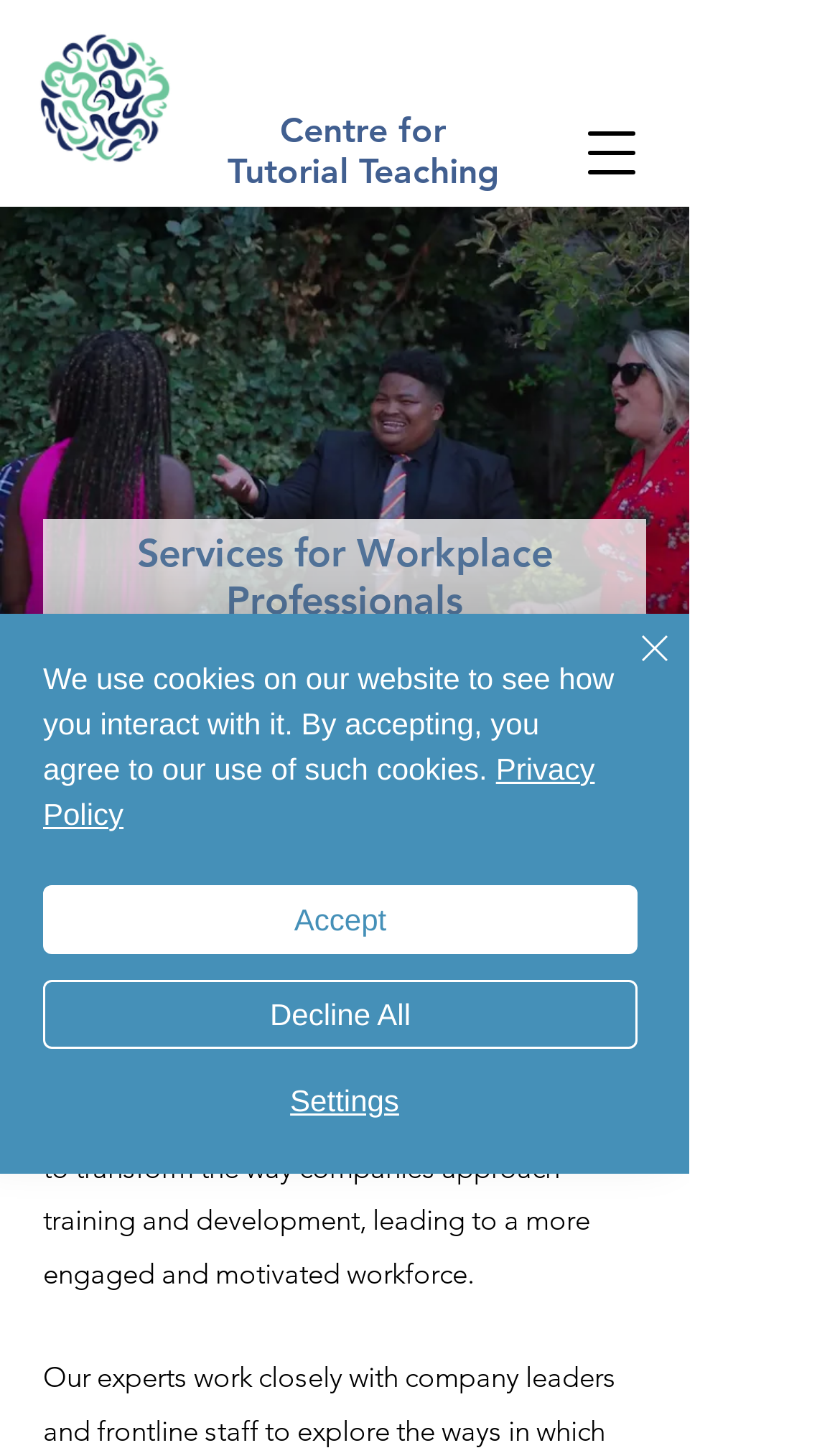Locate the bounding box coordinates of the item that should be clicked to fulfill the instruction: "Explore Services for Workplace Professionals".

[0.077, 0.365, 0.744, 0.429]